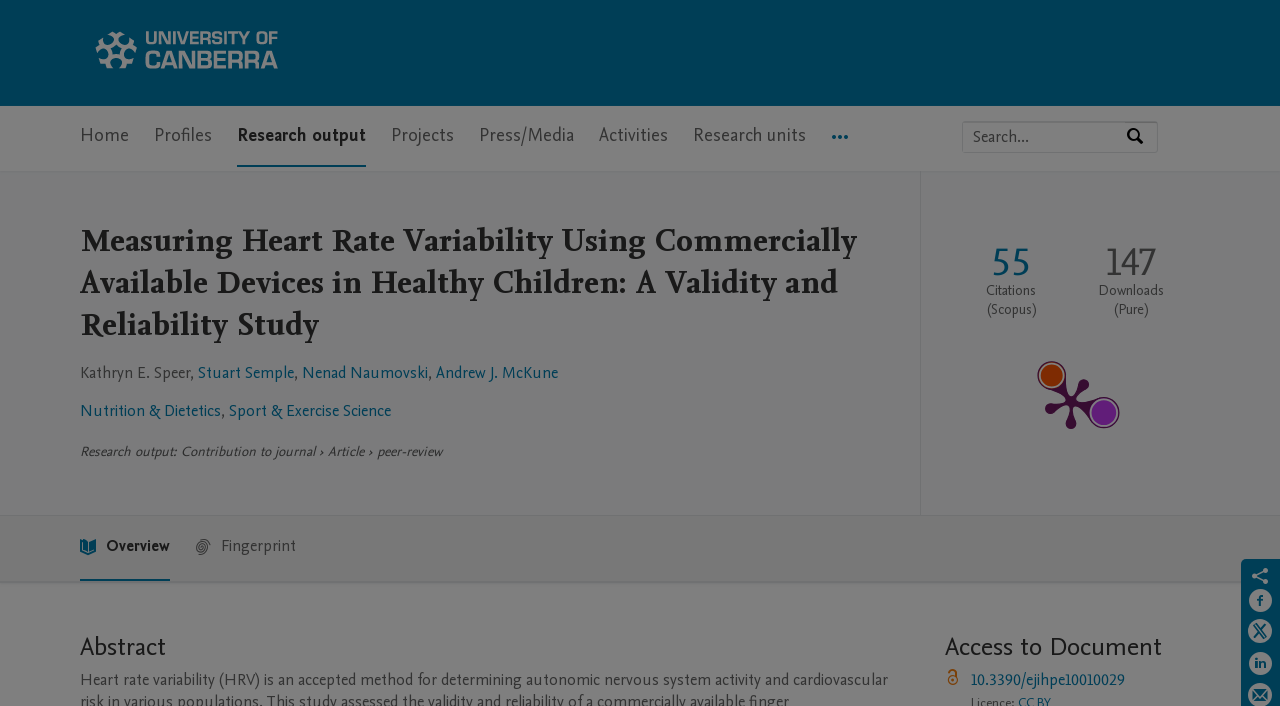Determine the bounding box coordinates of the UI element that matches the following description: "Press/Media". The coordinates should be four float numbers between 0 and 1 in the format [left, top, right, bottom].

[0.374, 0.15, 0.448, 0.237]